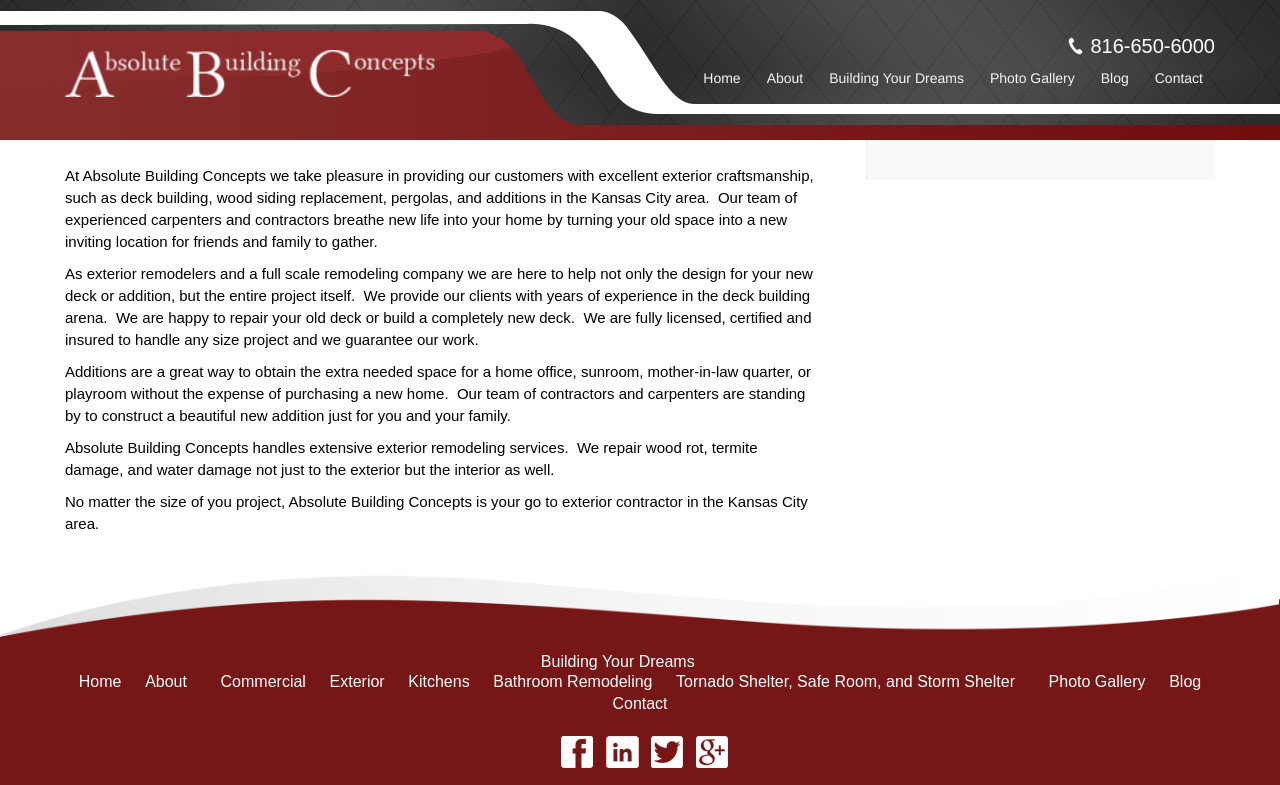Extract the bounding box coordinates of the UI element described: "Why Data Backup is Important". Provide the coordinates in the format [left, top, right, bottom] with values ranging from 0 to 1.

None